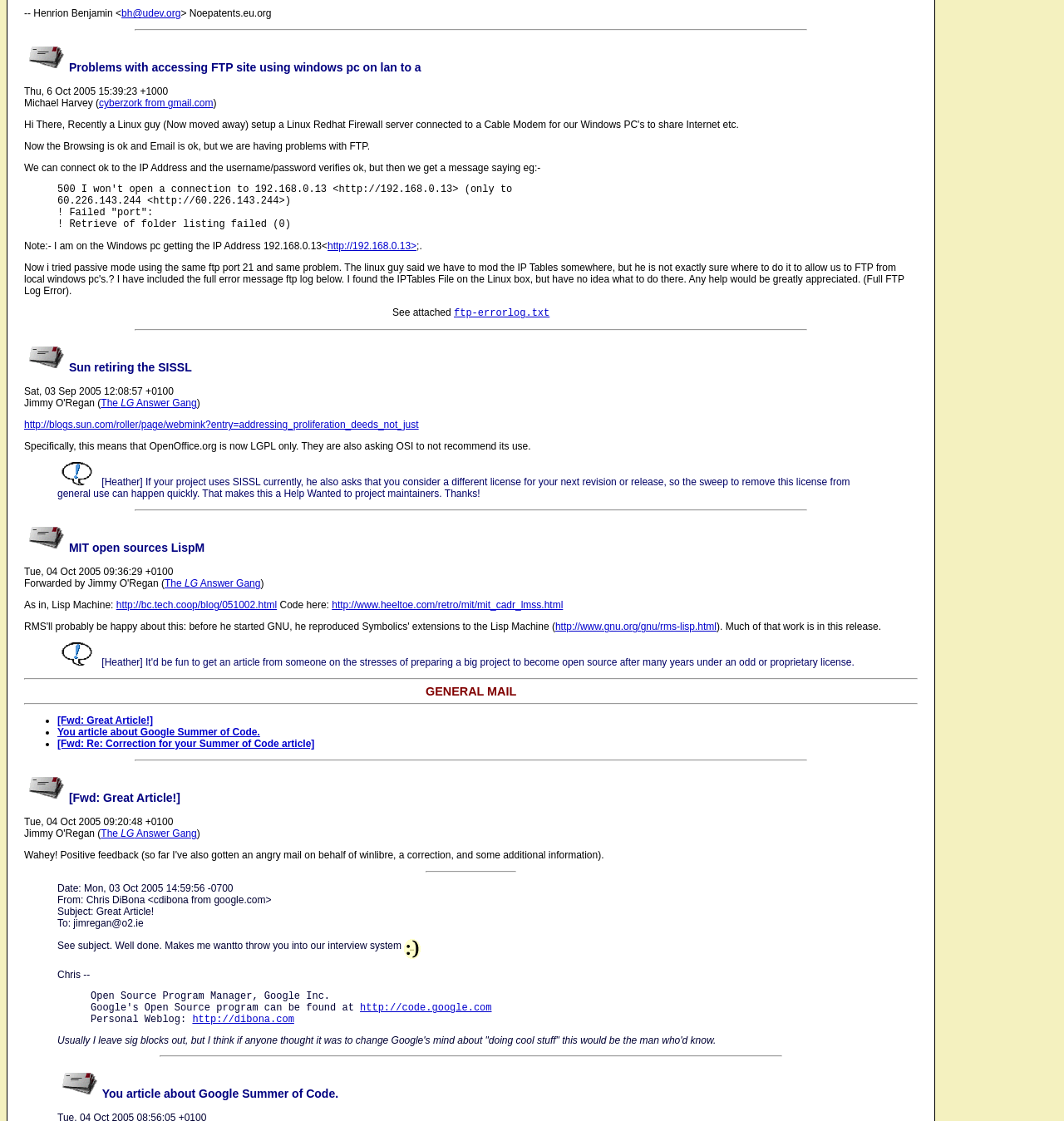Determine the bounding box coordinates of the clickable element to complete this instruction: "Read the article about Google Summer of Code". Provide the coordinates in the format of four float numbers between 0 and 1, [left, top, right, bottom].

[0.054, 0.954, 0.831, 0.982]